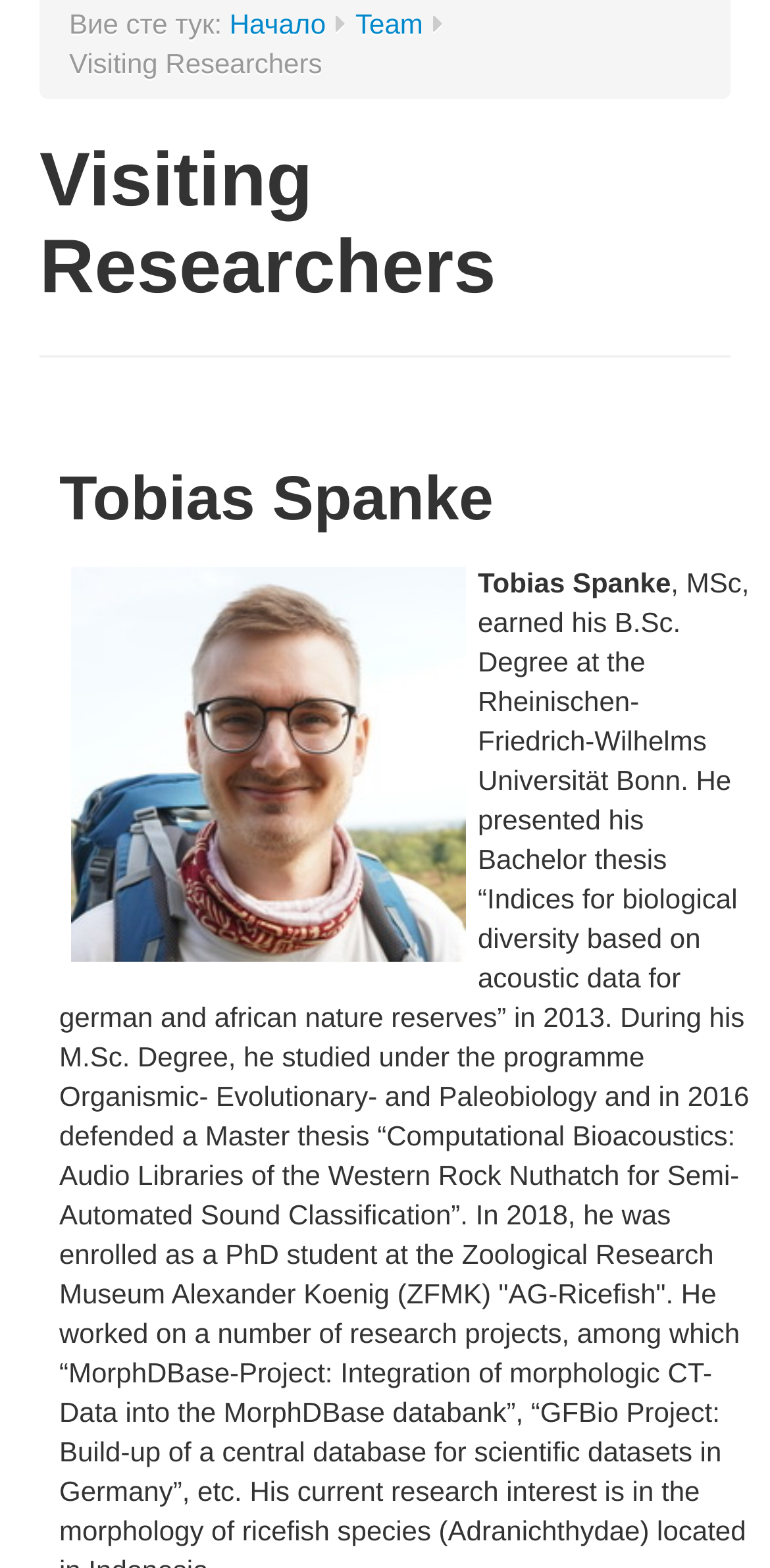Provide the bounding box coordinates of the HTML element this sentence describes: "Contact Us". The bounding box coordinates consist of four float numbers between 0 and 1, i.e., [left, top, right, bottom].

[0.105, 0.098, 0.895, 0.146]